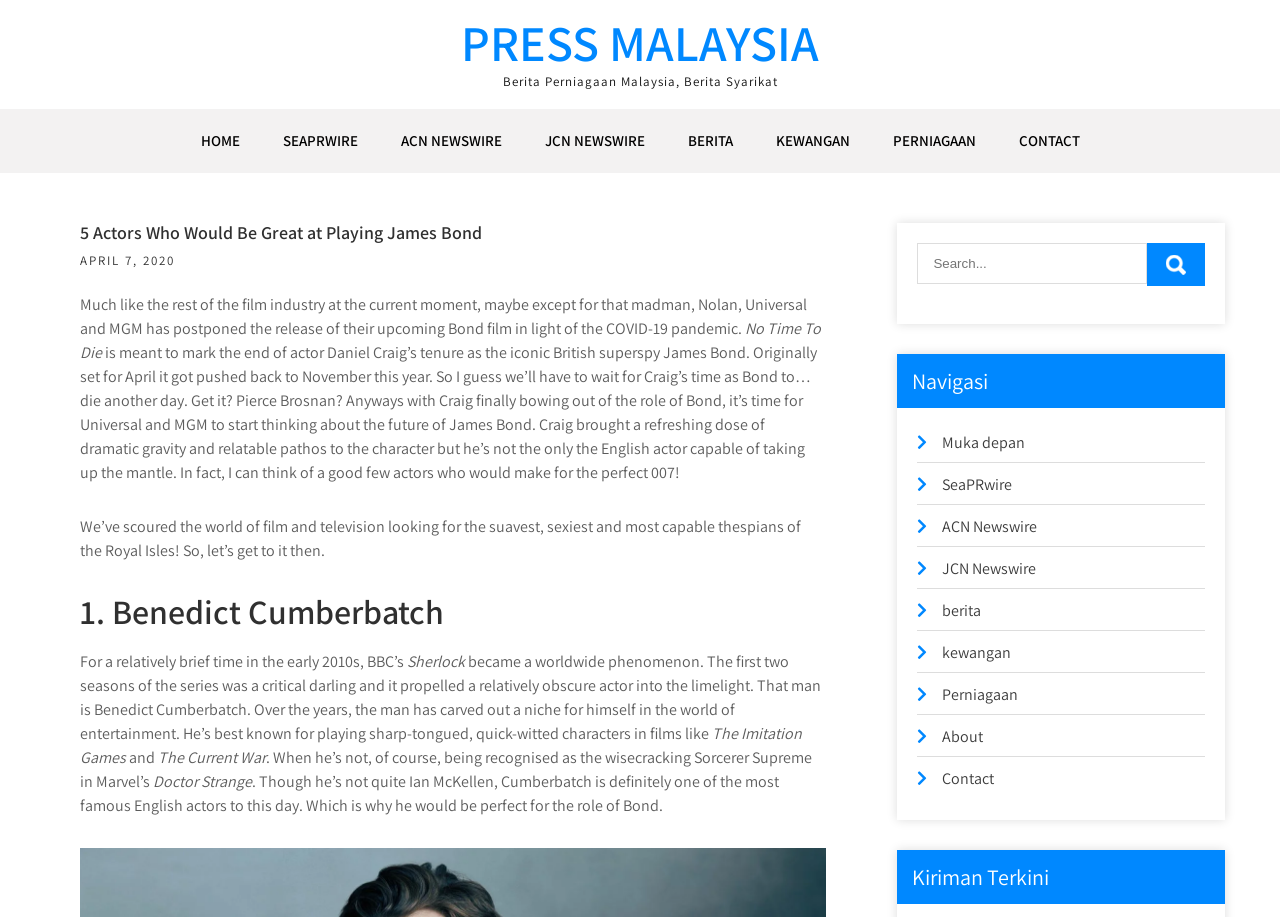Explain the webpage in detail, including its primary components.

This webpage is an article from Press Malaysia, with the title "5 Actors Who Would Be Great at Playing James Bond". At the top, there is a heading "PRESS MALAYSIA" followed by a link to the homepage. Below this, there are several links to different sections of the website, including "HOME", "SEAPRWIRE", "ACN NEWSWIRE", and others.

The main content of the article is divided into sections, with headings and paragraphs of text. The article discusses the upcoming James Bond film, "No Time To Die", and how it will mark the end of Daniel Craig's tenure as Bond. The author then suggests five English actors who would be great at playing James Bond, including Benedict Cumberbatch.

The first section of the article is an introduction, with a heading "5 Actors Who Would Be Great at Playing James Bond" and a few paragraphs of text discussing the delay of the Bond film and the need for a new actor to play the role. Below this, there is a heading "1. Benedict Cumberbatch" and several paragraphs of text discussing Cumberbatch's career and why he would be a good fit for the role of Bond.

On the right side of the page, there is a search bar and a navigation menu with links to different sections of the website, including "Muka depan", "SeaPRwire", and "Contact". At the bottom of the page, there is a heading "Kiriman Terkini" which appears to be a section for latest news or updates.